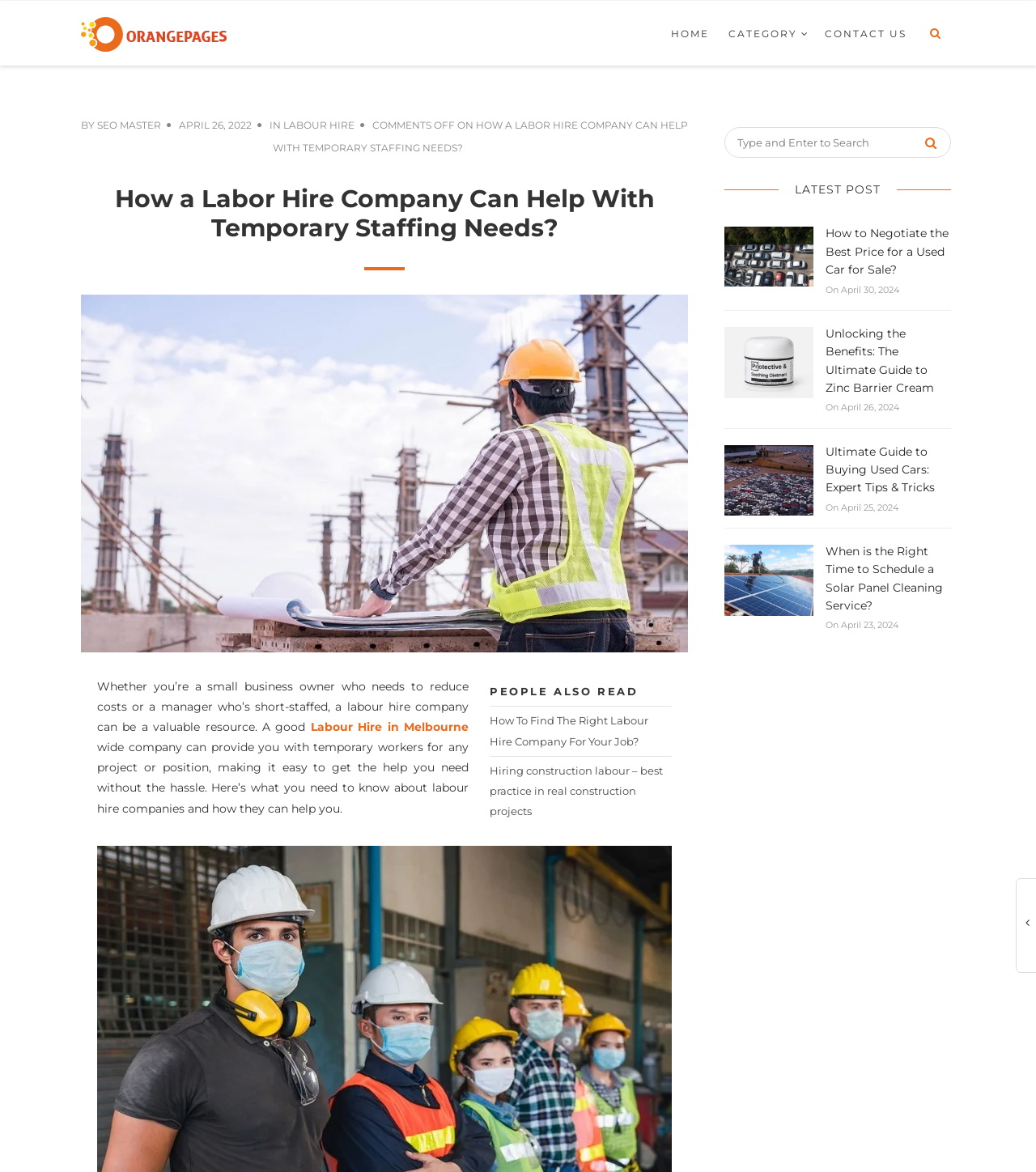Please identify the bounding box coordinates of where to click in order to follow the instruction: "Click on the HOME link".

[0.64, 0.001, 0.692, 0.057]